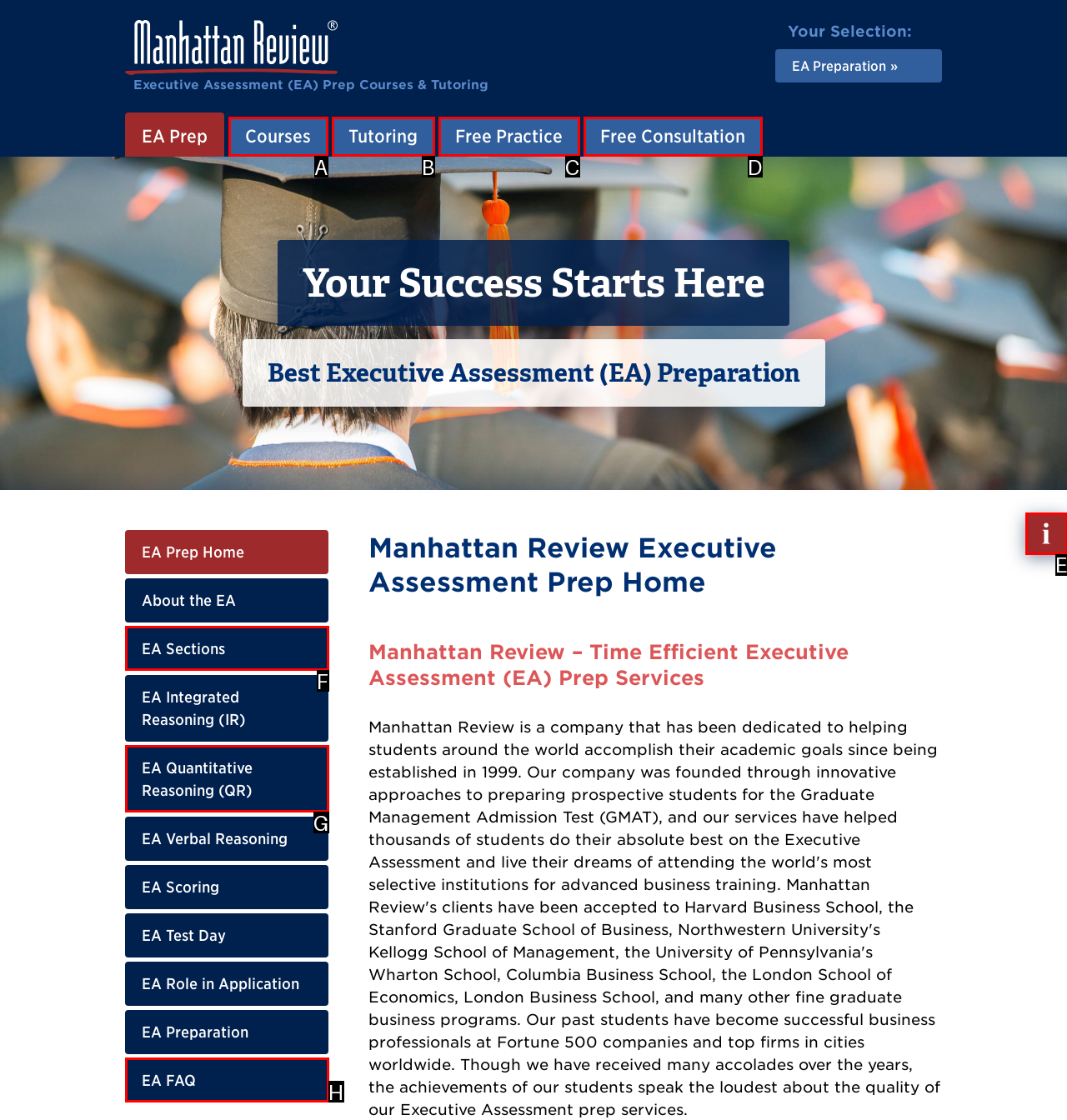Identify the HTML element that corresponds to the description: Tutoring Provide the letter of the correct option directly.

B